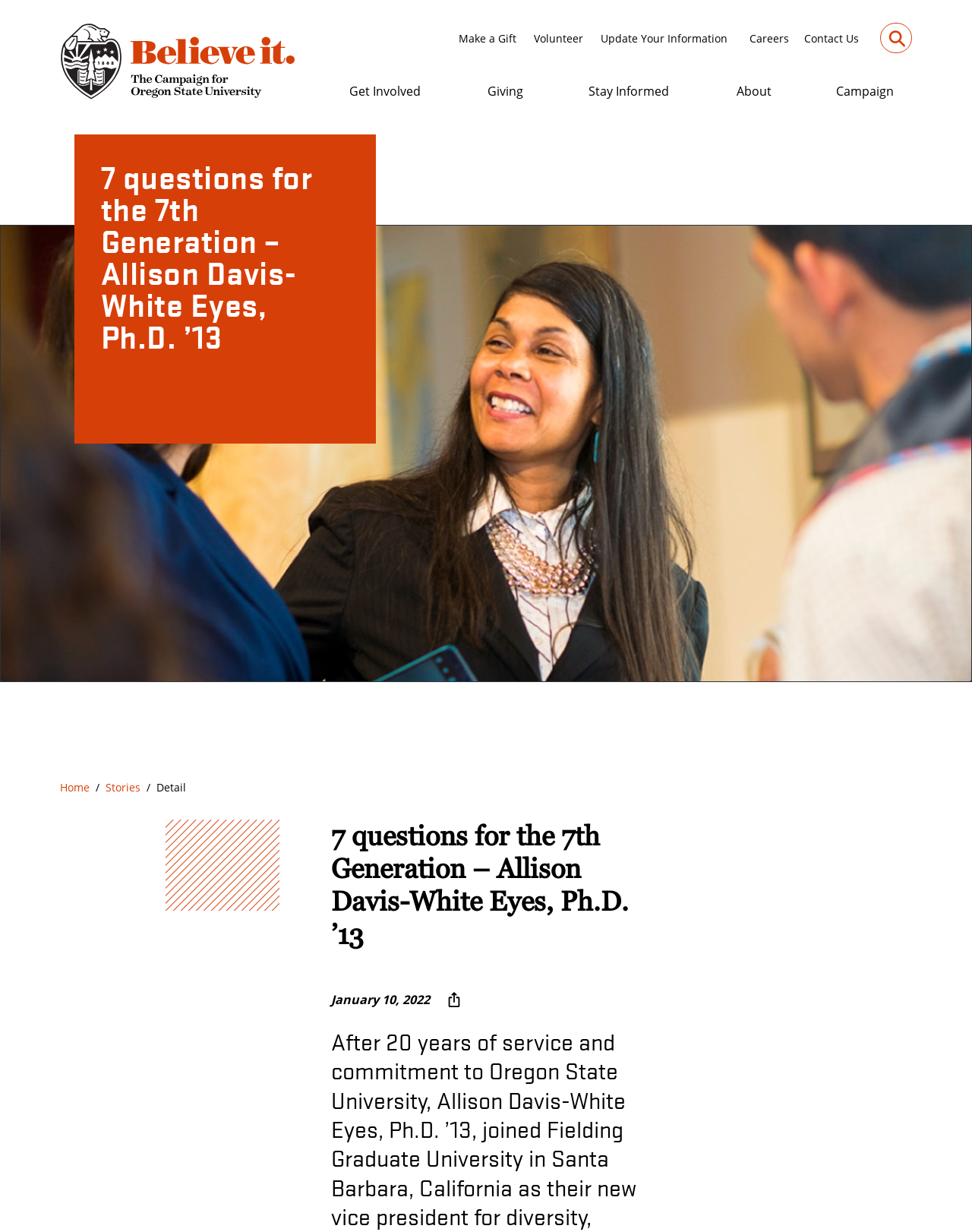Please find the bounding box for the following UI element description. Provide the coordinates in (top-left x, top-left y, bottom-right x, bottom-right y) format, with values between 0 and 1: Update Your Information

[0.61, 0.019, 0.763, 0.042]